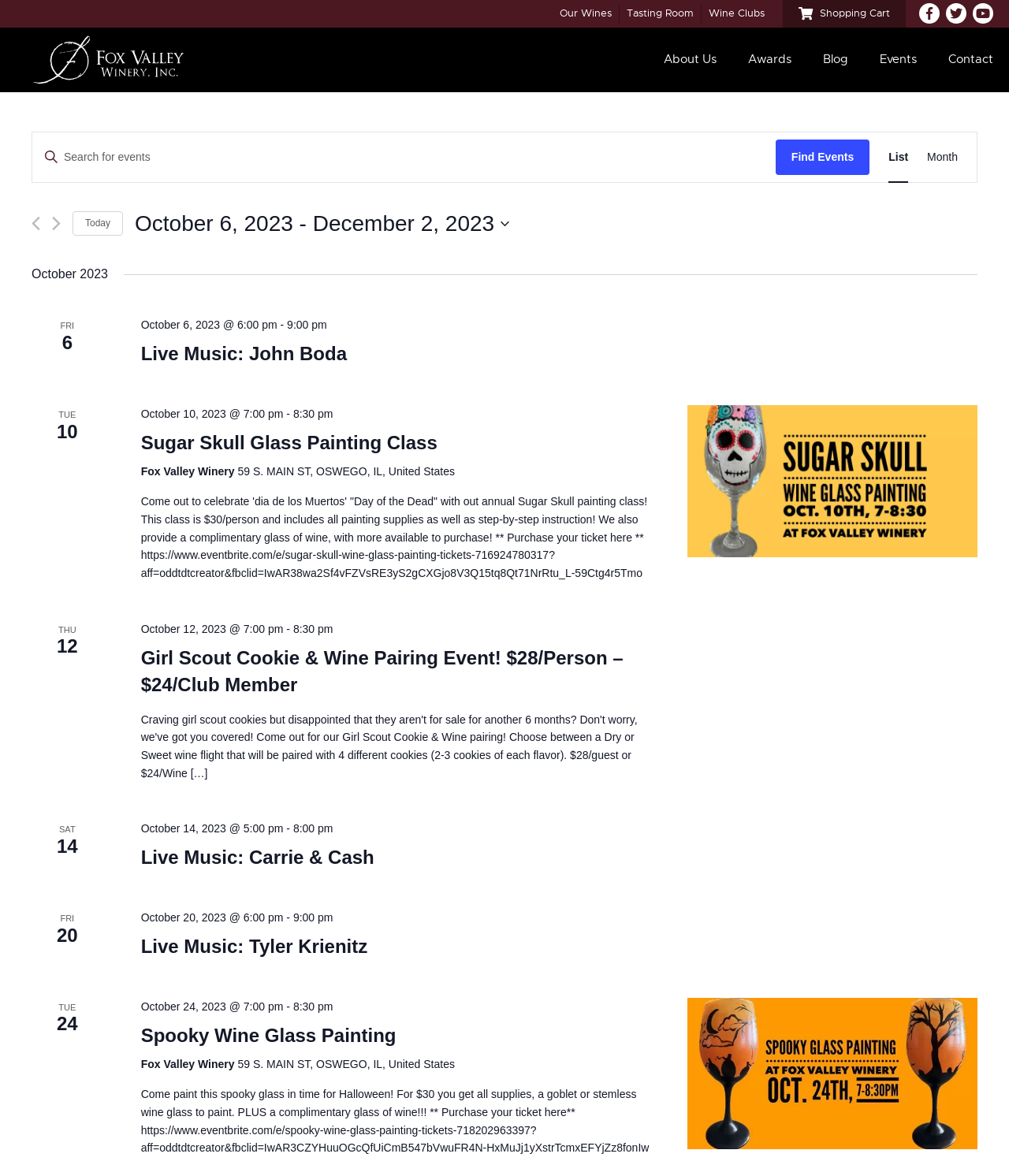Bounding box coordinates are to be given in the format (top-left x, top-left y, bottom-right x, bottom-right y). All values must be floating point numbers between 0 and 1. Provide the bounding box coordinate for the UI element described as: Wine Clubs

[0.696, 0.004, 0.765, 0.02]